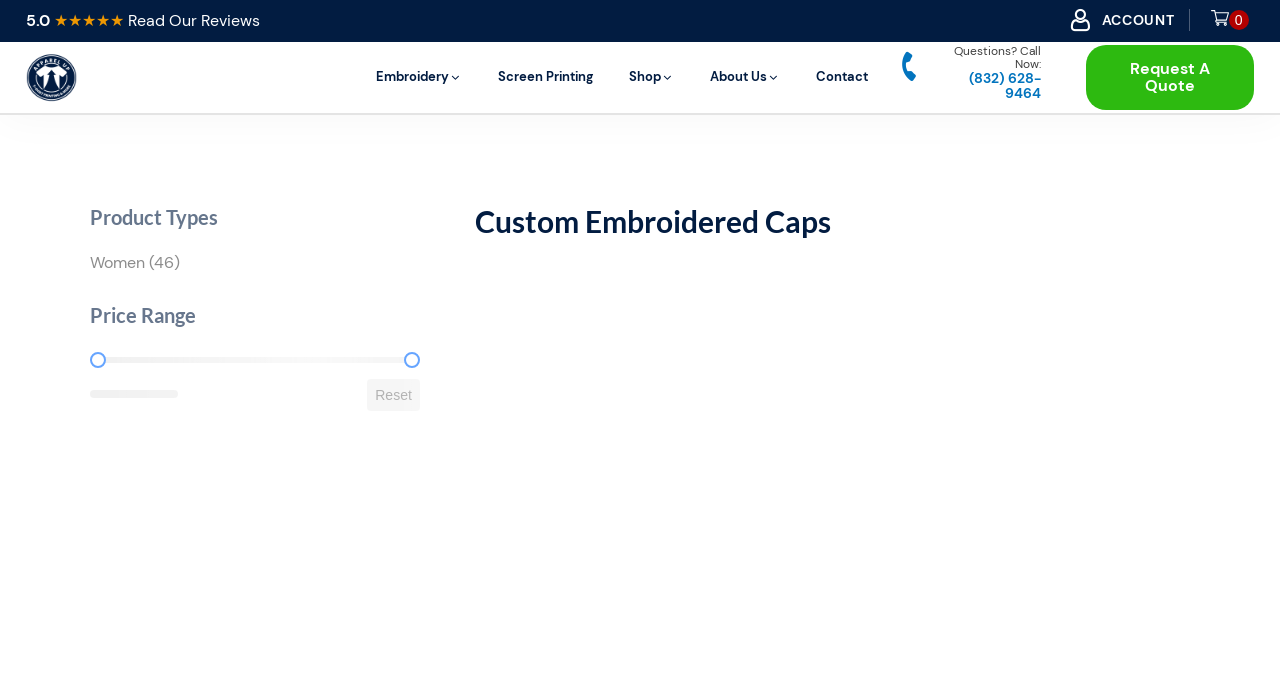Determine the bounding box coordinates of the region to click in order to accomplish the following instruction: "View reviews". Provide the coordinates as four float numbers between 0 and 1, specifically [left, top, right, bottom].

[0.02, 0.012, 0.203, 0.049]